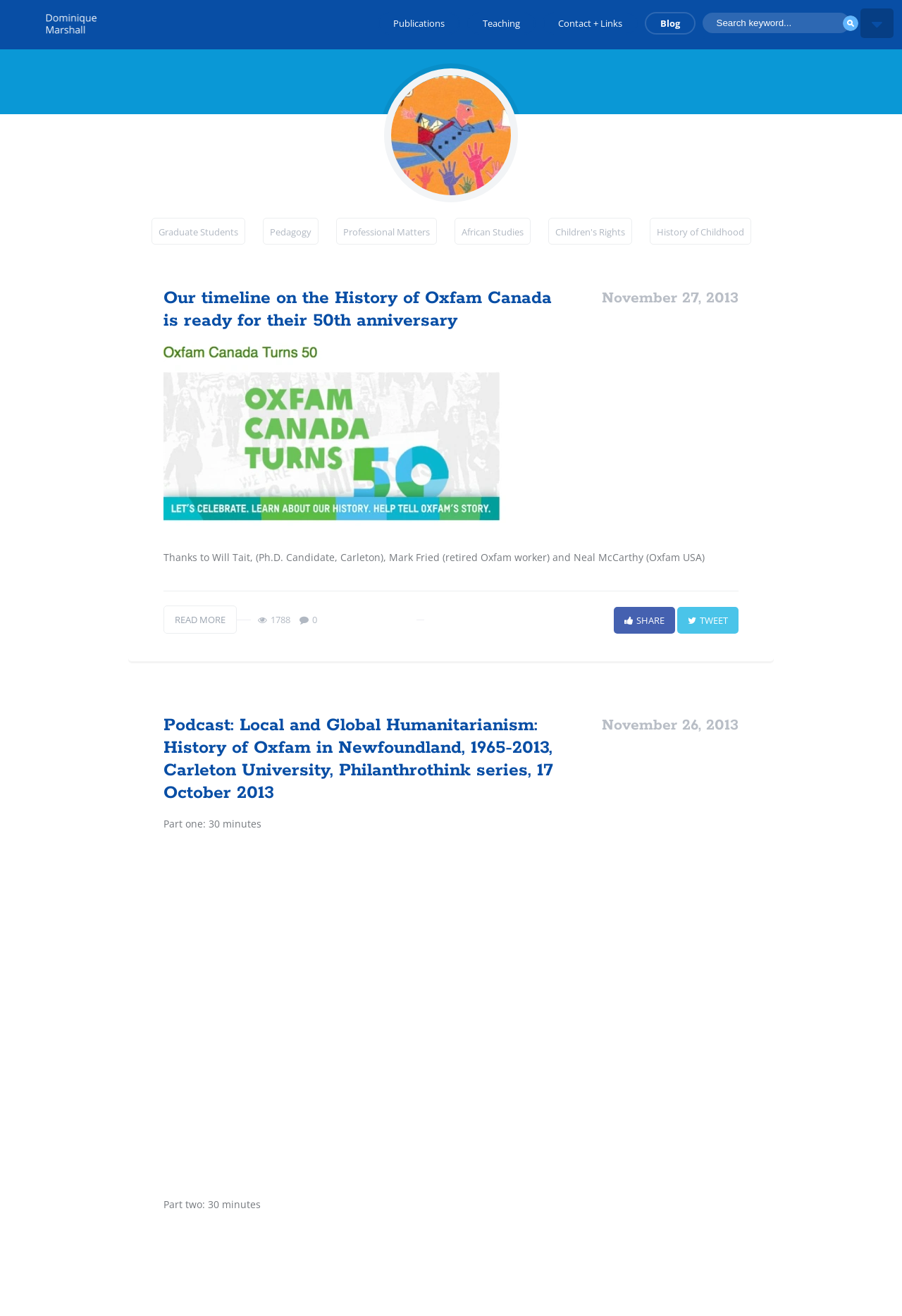Highlight the bounding box coordinates of the region I should click on to meet the following instruction: "Click the 'Publications' link".

[0.42, 0.01, 0.508, 0.025]